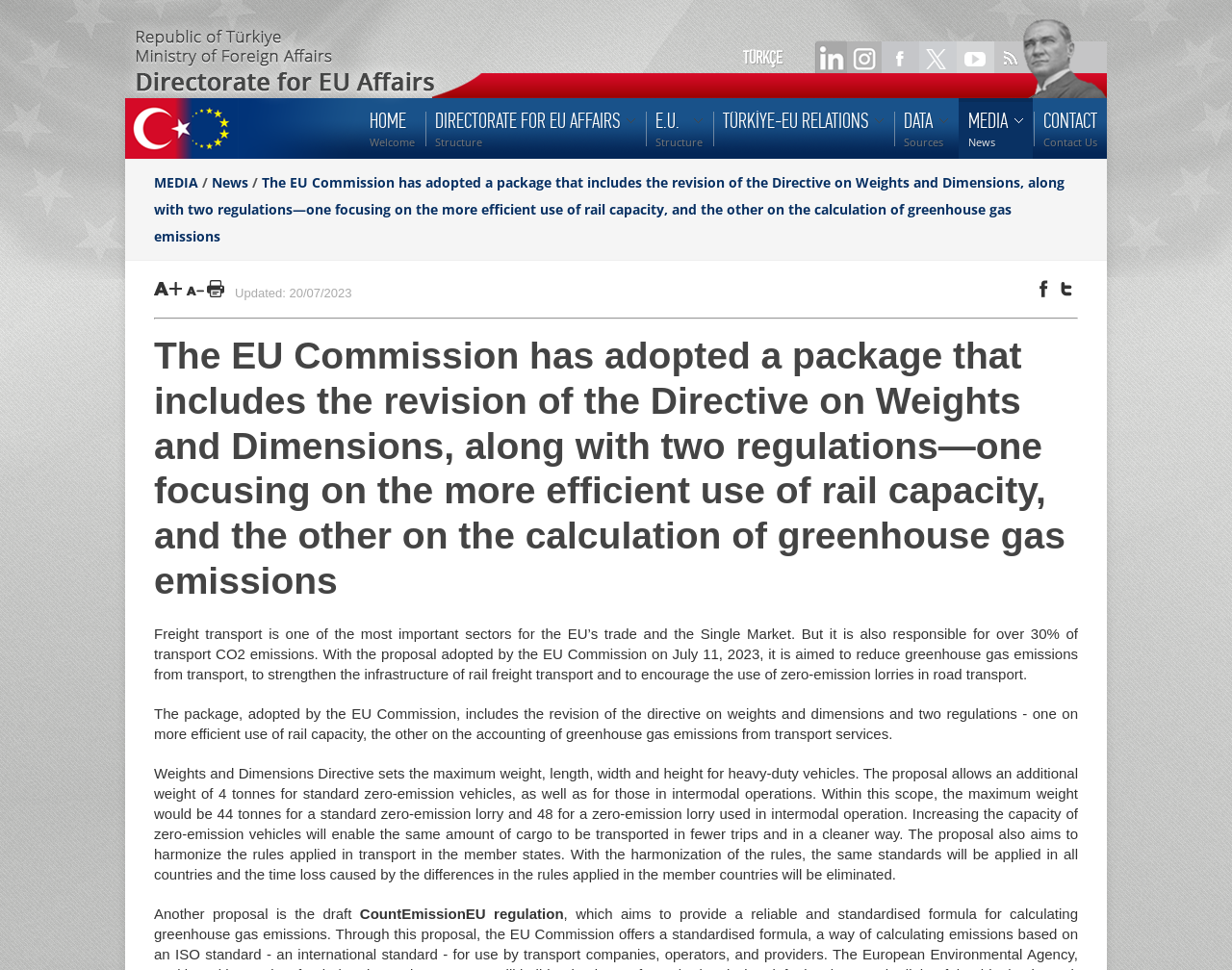Provide the bounding box coordinates of the UI element that matches the description: "DIRECTORATE FOR EU AFFAIRSStructure".

[0.345, 0.101, 0.523, 0.194]